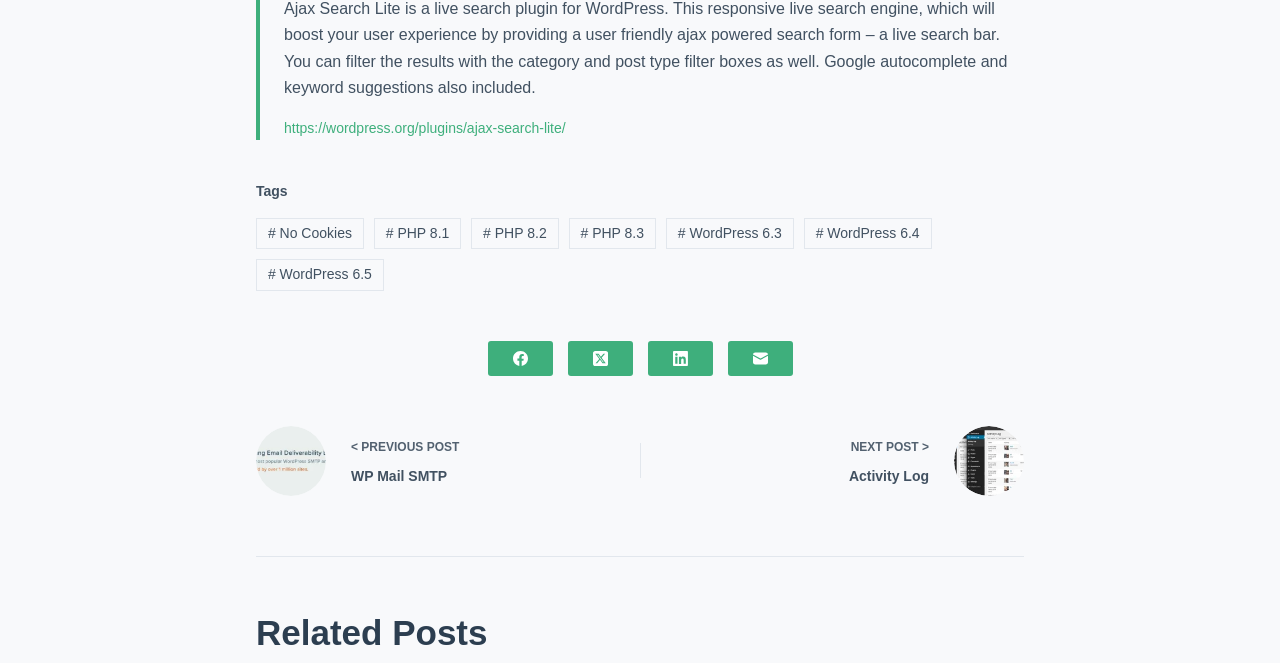Locate the bounding box coordinates of the area that needs to be clicked to fulfill the following instruction: "follow on Facebook". The coordinates should be in the format of four float numbers between 0 and 1, namely [left, top, right, bottom].

[0.381, 0.514, 0.432, 0.567]